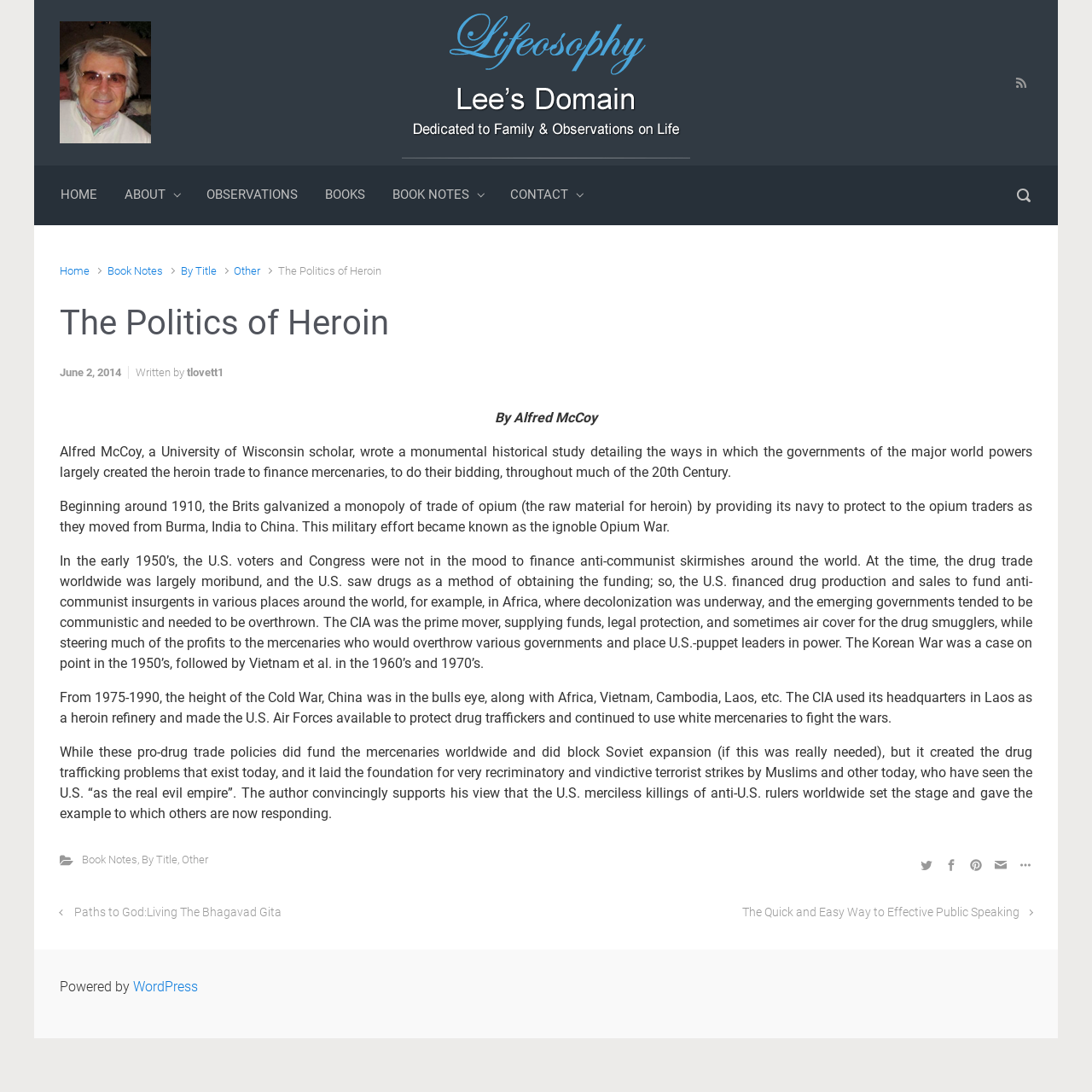What is the platform used to power the website?
Please provide a comprehensive answer based on the visual information in the image.

The platform used to power the website can be found at the bottom of the webpage, where it says 'Powered by WordPress'.